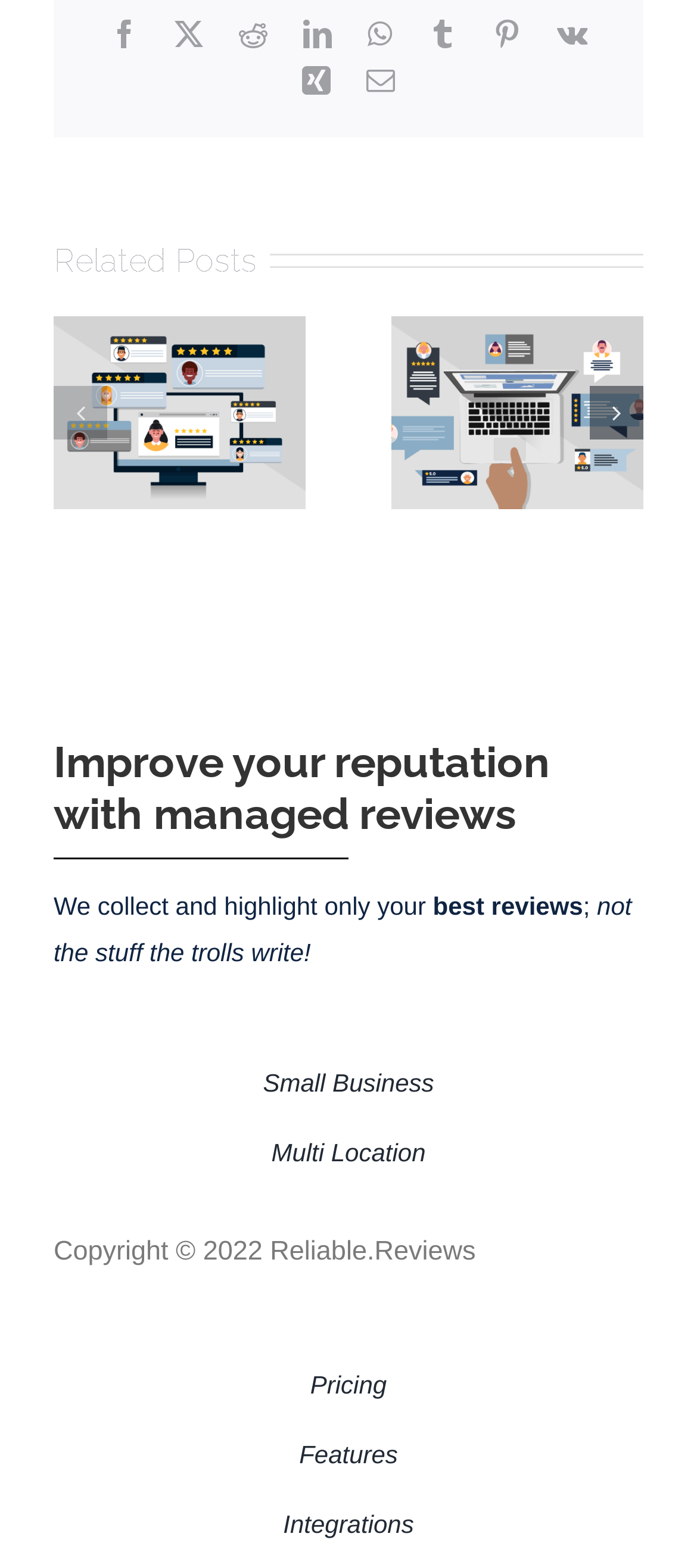Determine the bounding box coordinates of the UI element that matches the following description: "Multi Location". The coordinates should be four float numbers between 0 and 1 in the format [left, top, right, bottom].

[0.389, 0.726, 0.611, 0.744]